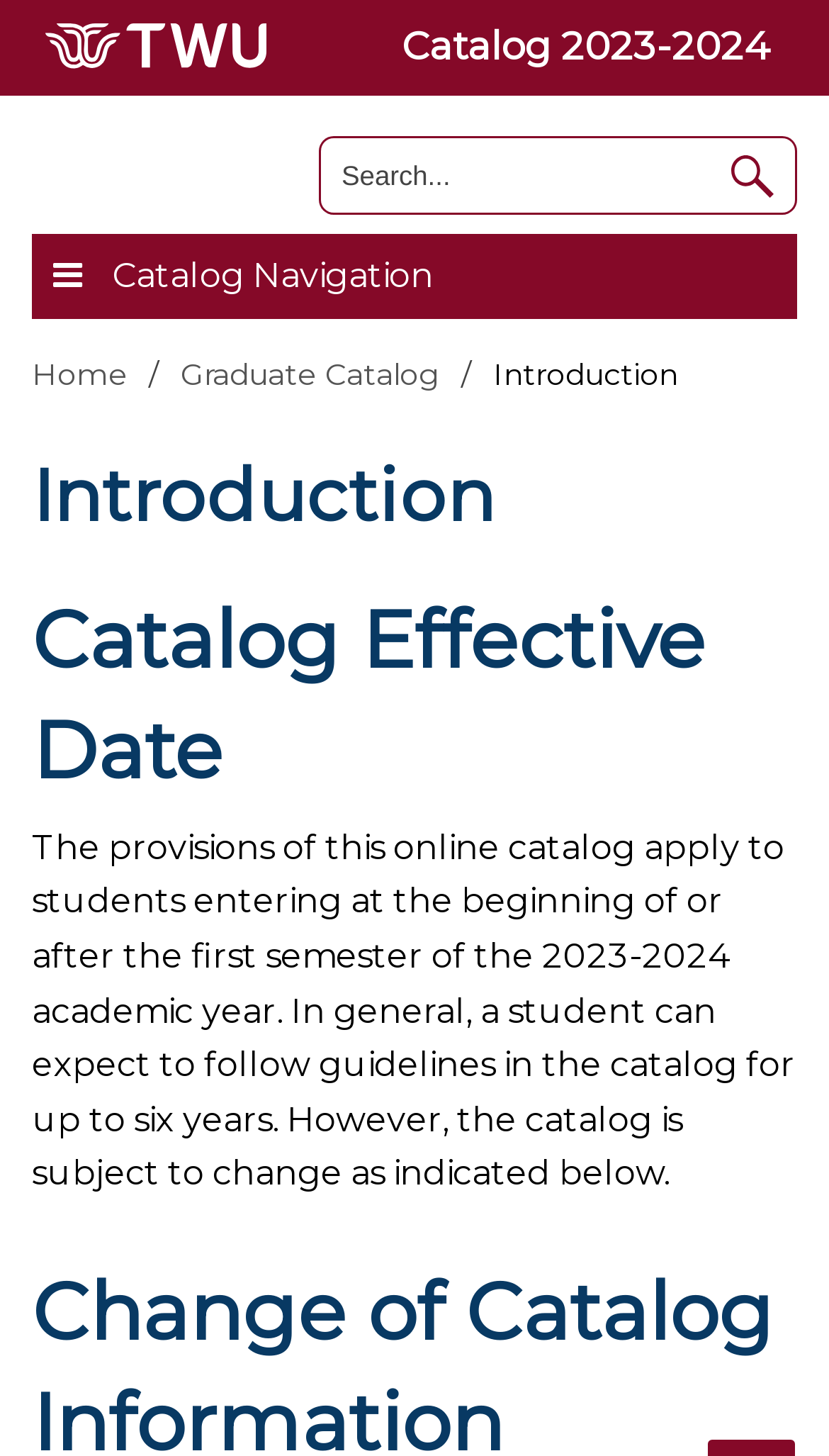How many links are in the breadcrumbs navigation?
Respond with a short answer, either a single word or a phrase, based on the image.

3